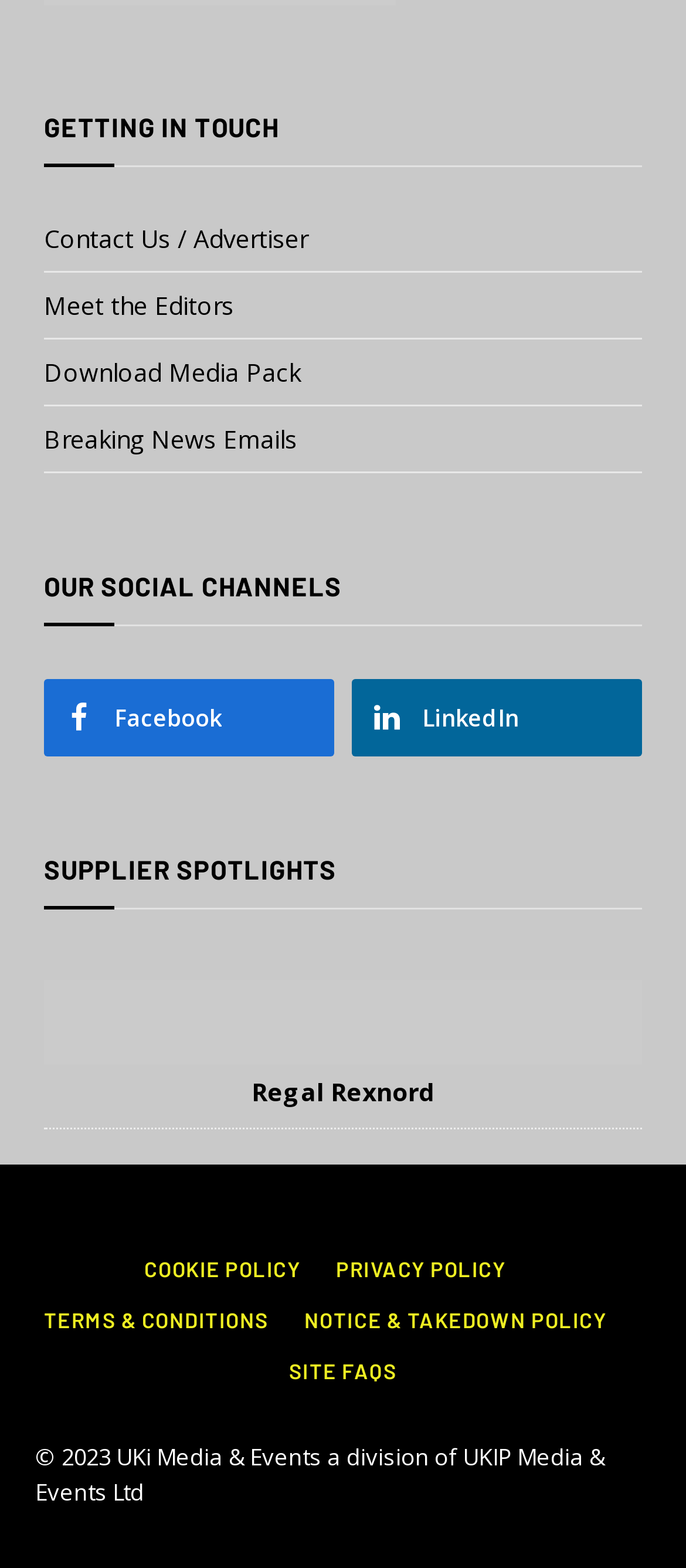Please locate the bounding box coordinates of the region I need to click to follow this instruction: "Click on Africa & World".

None